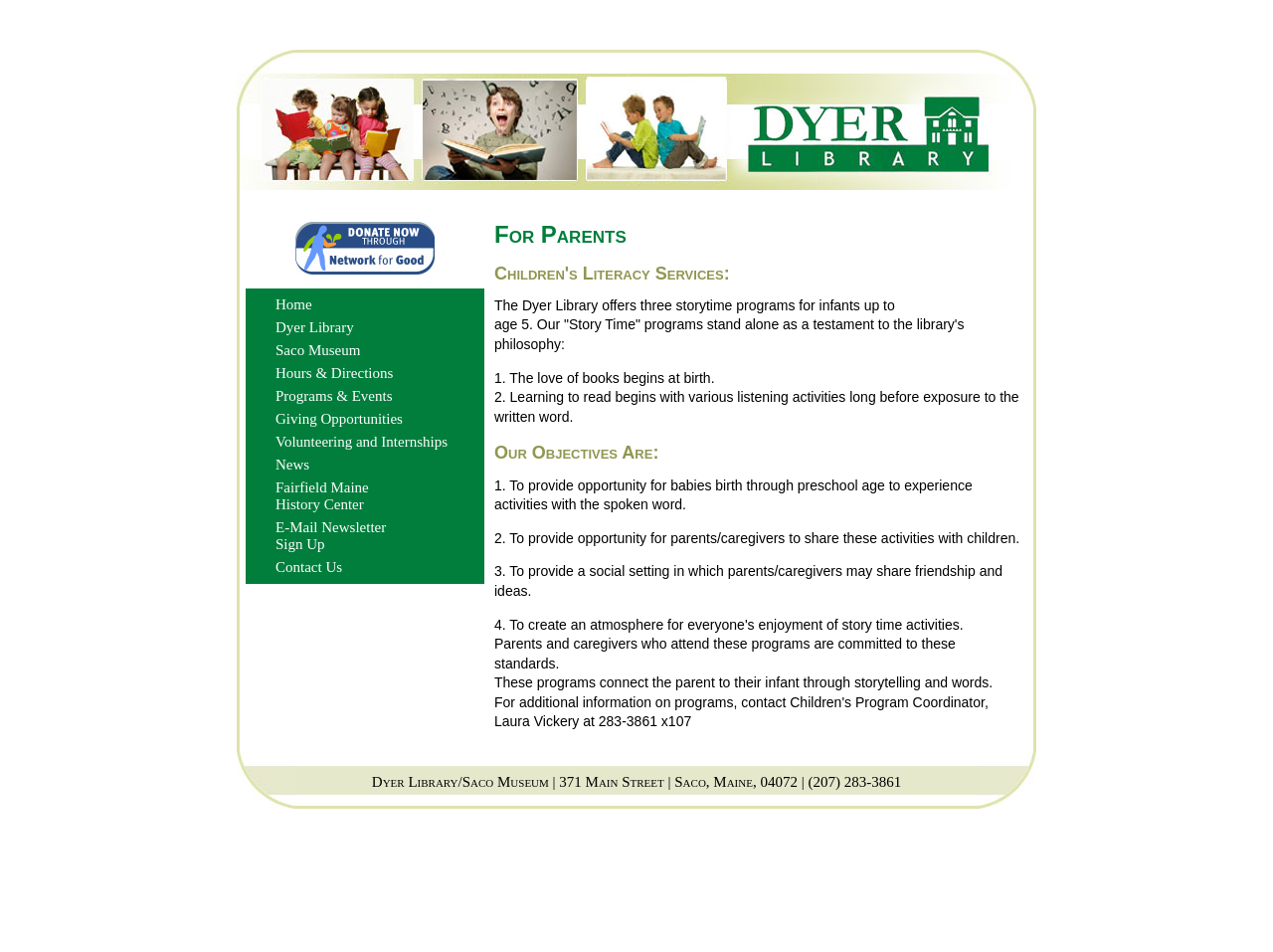Examine the screenshot and answer the question in as much detail as possible: What is the objective of the 'Story Time' program?

The objective of the 'Story Time' program can be found in the section that describes the program, where it is written 'Our Objectives Are: 1. To provide opportunity for babies birth through preschool age to experience activities with the spoken word.'.